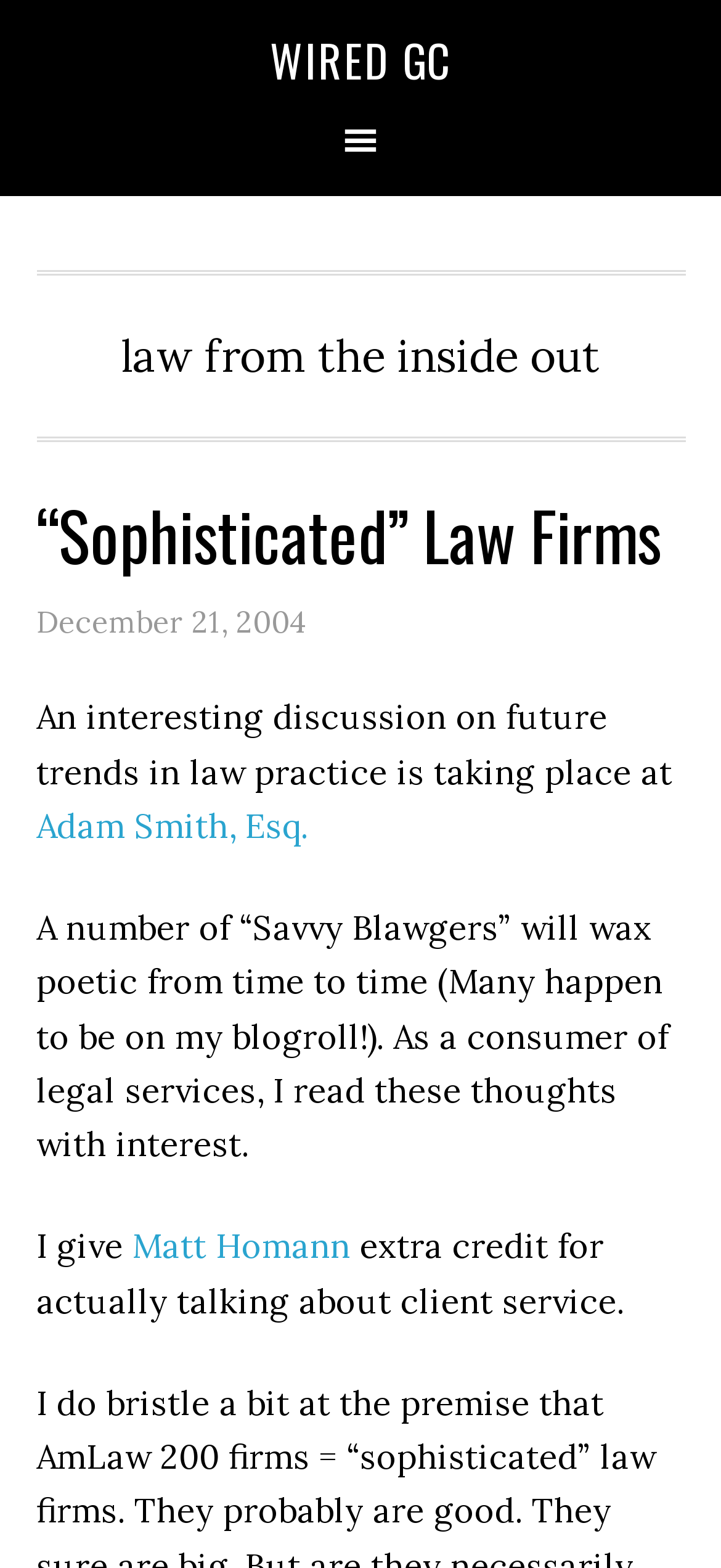Using the information from the screenshot, answer the following question thoroughly:
What is the topic of discussion in the article?

I found the answer by looking at the static text element which mentions 'An interesting discussion on future trends in law practice is taking place...'.